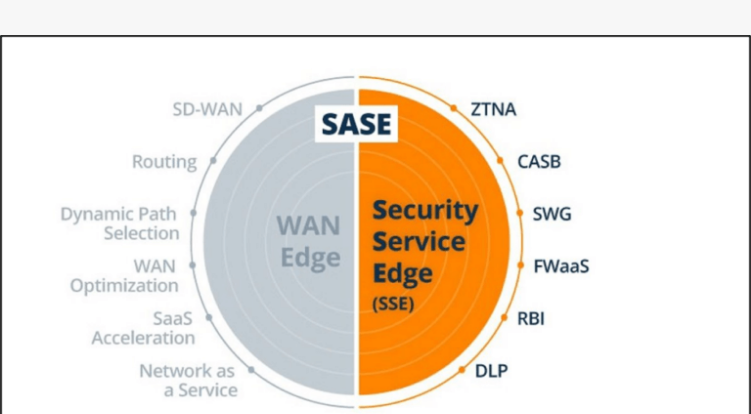What is the purpose of the image?
Answer the question in as much detail as possible.

The image titled 'Figure 2: SASE combines advanced SD-WAN capabilities with SSE' serves as a valuable reference for understanding how advanced networking capabilities and integrated security solutions can enhance performance and security in cloud environments, by visually distinguishing the components of SASE and its integration with SSE and WAN Edge.